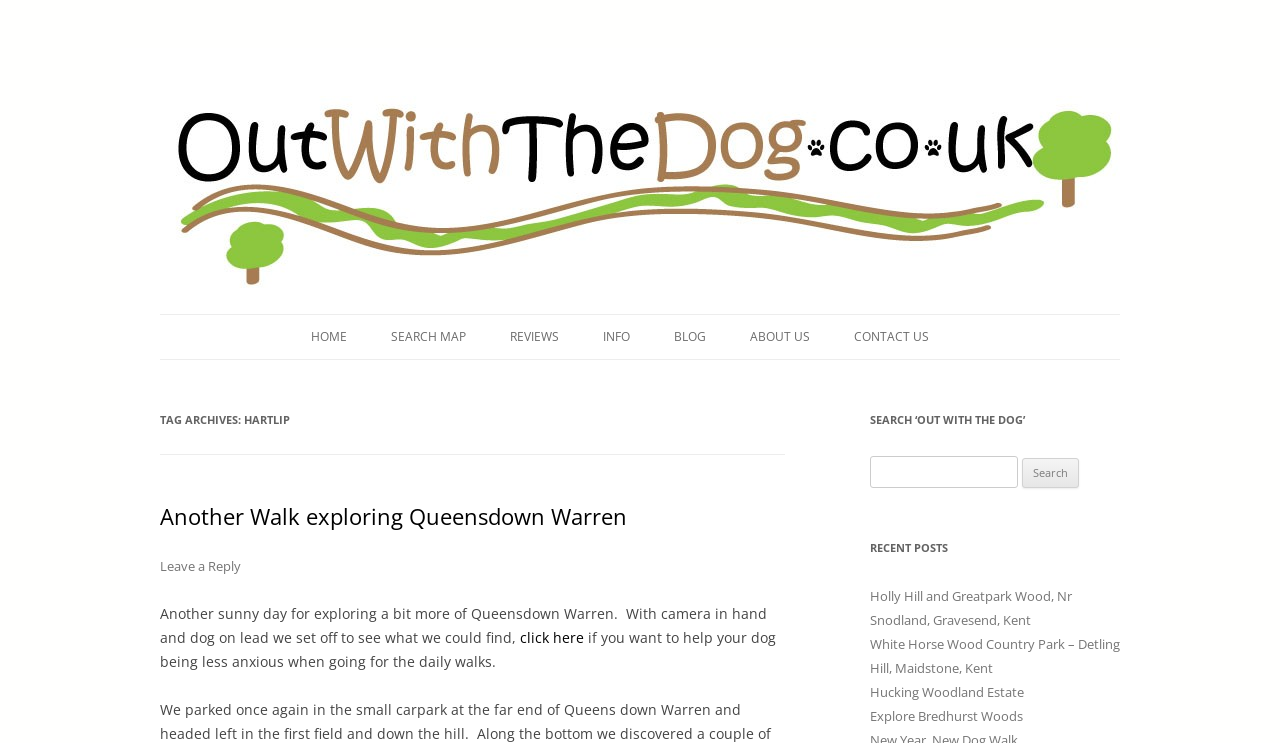Write a detailed summary of the webpage, including text, images, and layout.

The webpage is about Out With The Dog, a website that provides information on dog walks and reviews in Kent, South East of England. At the top of the page, there is a heading that reads "Out With The Dog" and a link with the same text. Below this, there is a smaller heading that says "Dog walk search and reviews". 

To the right of the top heading, there is an image with the same description as the heading. Below the image, there is a link that says "Skip to content". 

The main navigation menu is located below the image, with links to "HOME", "SEARCH MAP", "REVIEWS", "INFO", "BLOG", "ABOUT US", and "CONTACT US". 

Below the navigation menu, there is a section with a heading that reads "TAG ARCHIVES: HARTLIP". This section contains a heading that says "Another Walk exploring Queensdown Warren" and a link with the same text. Below this, there is a paragraph of text that describes a sunny day exploring Queensdown Warren with a dog. There is also a link that says "Leave a Reply" and another link that says "click here" with a description about helping dogs with anxiety during walks.

To the right of this section, there is a search bar with a heading that says "SEARCH ‘OUT WITH THE DOG’". The search bar has a text box and a search button. 

Below the search bar, there is a section with a heading that says "RECENT POSTS". This section contains four links to different dog walk locations in Kent, including Holly Hill and Greatpark Wood, White Horse Wood Country Park, Hucking Woodland Estate, and Bredhurst Woods.